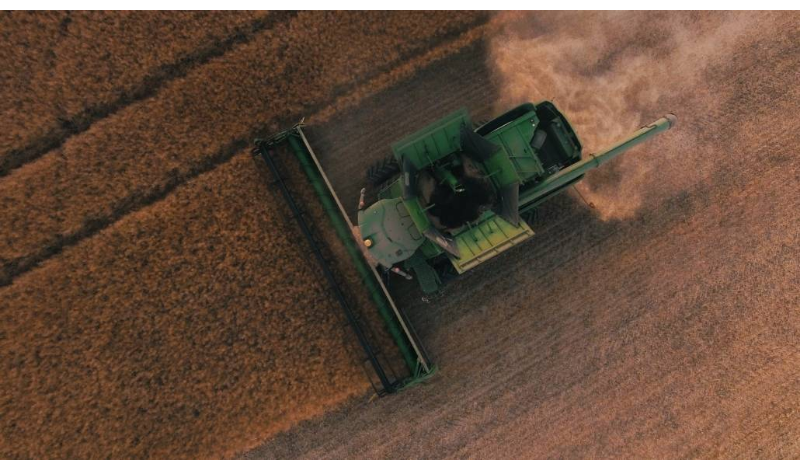Provide a comprehensive description of the image.

The image showcases a large green farming combine harvester navigating through a golden field of grain. Taken from an aerial perspective, the scene captures the intricate details of the machine as it efficiently cuts and gathers the crops. Dust billows up from the blades of the harvester, creating a dramatic effect against the backdrop of the vast agricultural landscape. This imagery reflects the topic of the associated article regarding fuel tax credits for farming businesses, highlighting the essential role of modern agricultural machinery in boosting productivity within the farming sector. 